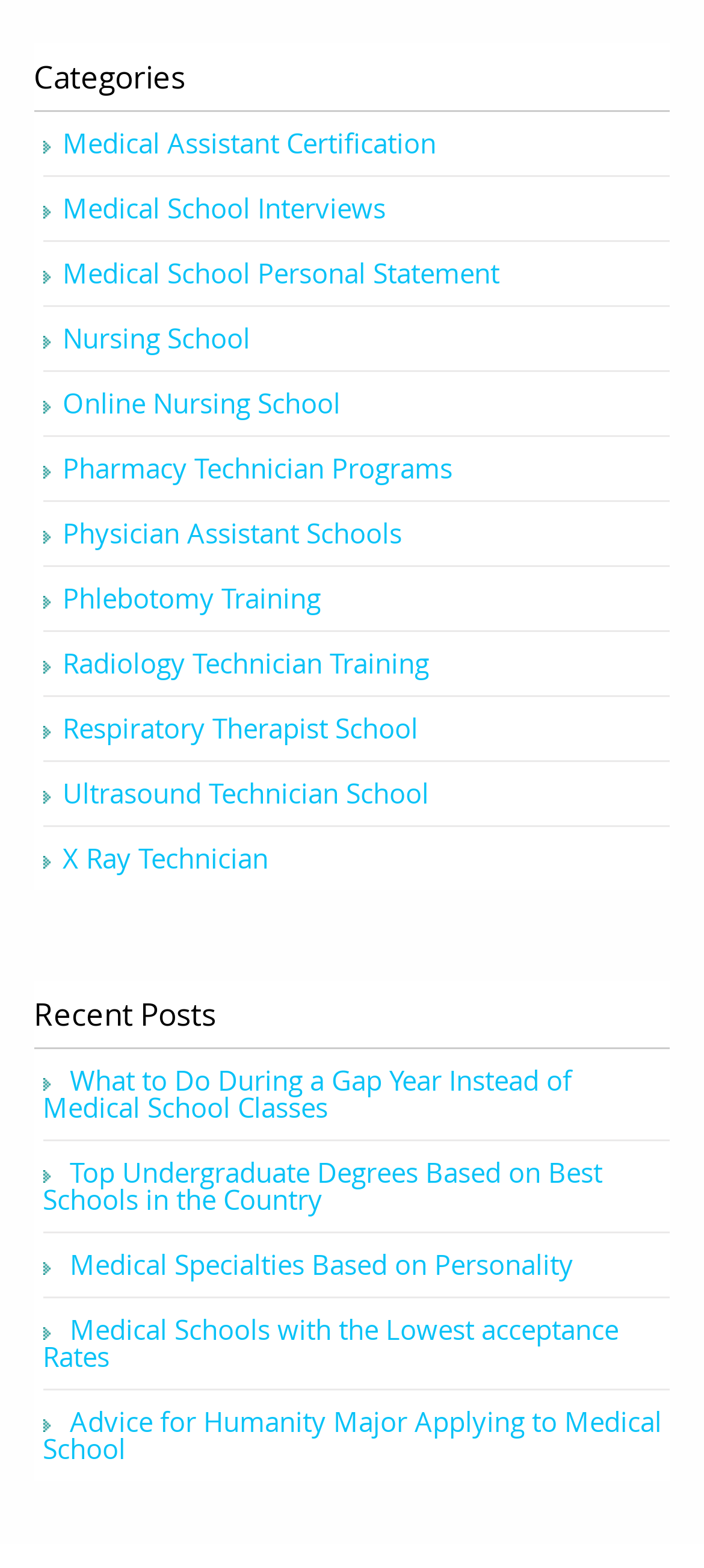Locate the bounding box coordinates of the area that needs to be clicked to fulfill the following instruction: "Click the 'Home' link". The coordinates should be in the format of four float numbers between 0 and 1, namely [left, top, right, bottom].

None